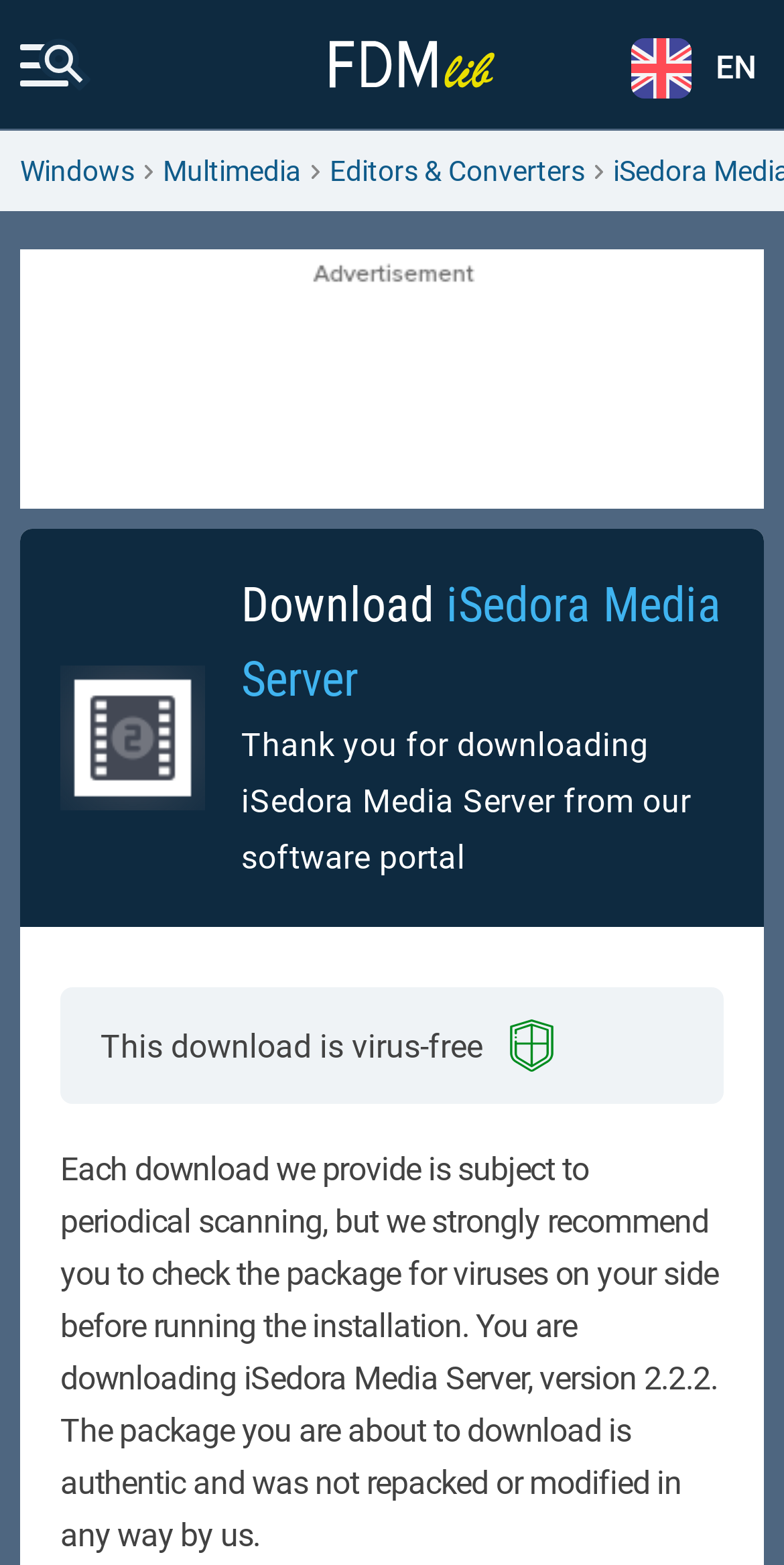What is the headline of the webpage?

Download iSedora Media Server